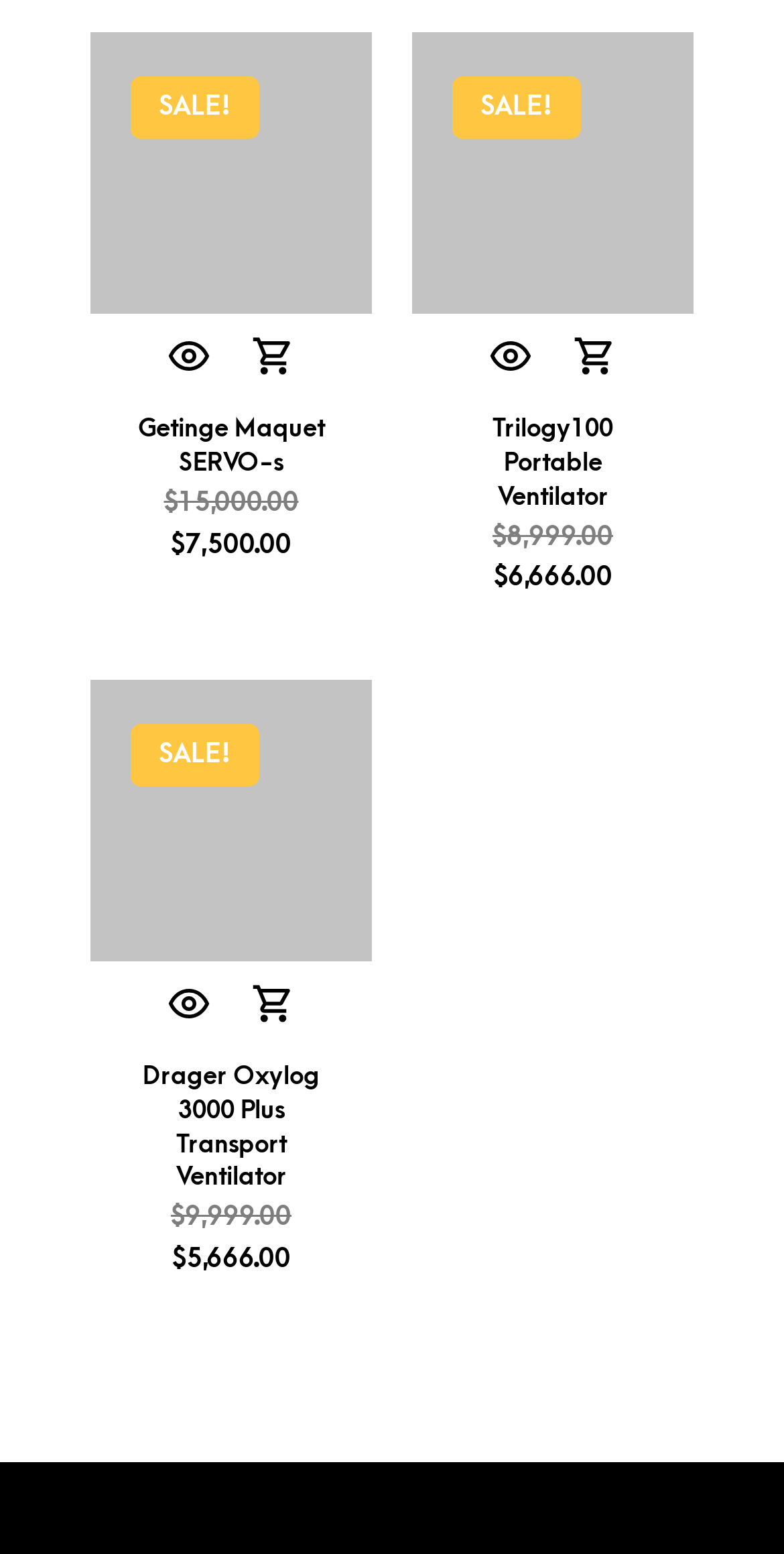Can you determine the bounding box coordinates of the area that needs to be clicked to fulfill the following instruction: "Click the 'Add to cart' button for 'Drager Oxylog 3000 Plus Transport Ventilator'"?

[0.308, 0.619, 0.39, 0.676]